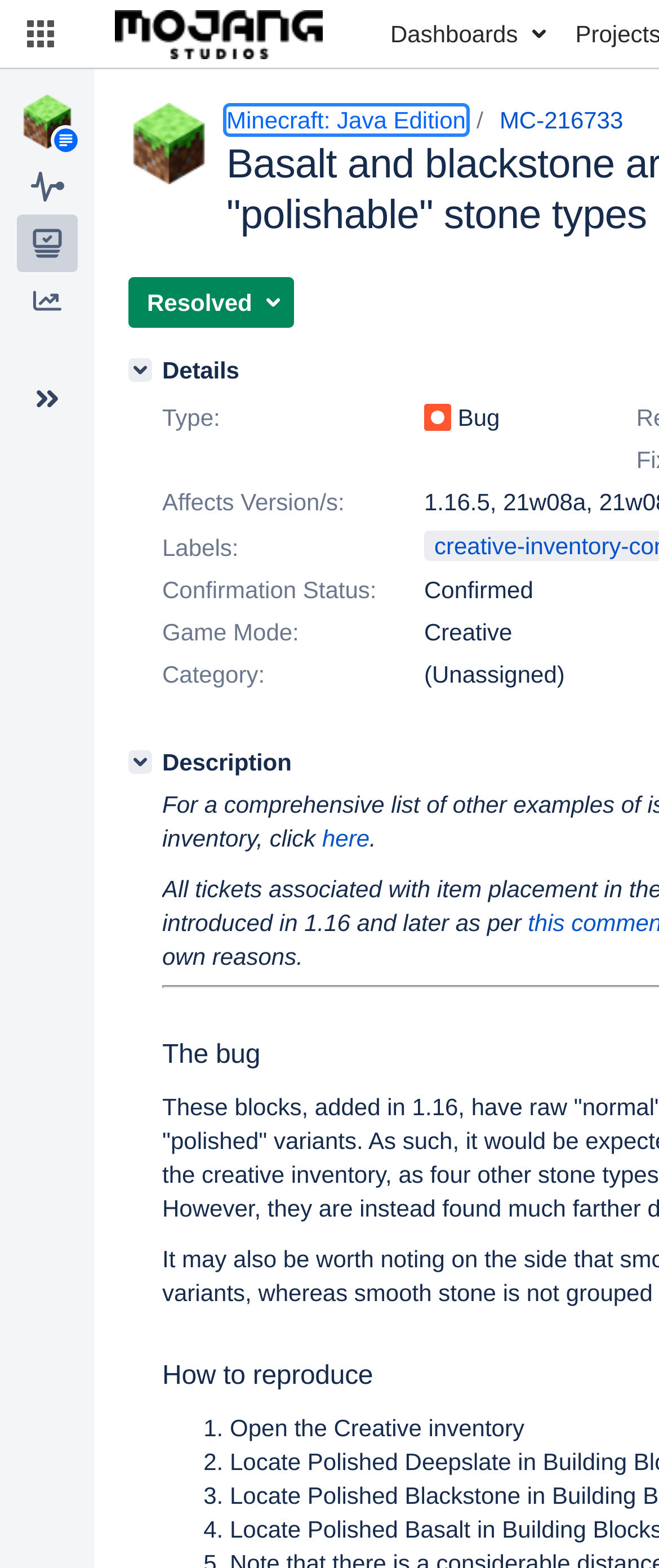Please specify the bounding box coordinates of the element that should be clicked to execute the given instruction: 'Choose job function'. Ensure the coordinates are four float numbers between 0 and 1, expressed as [left, top, right, bottom].

None